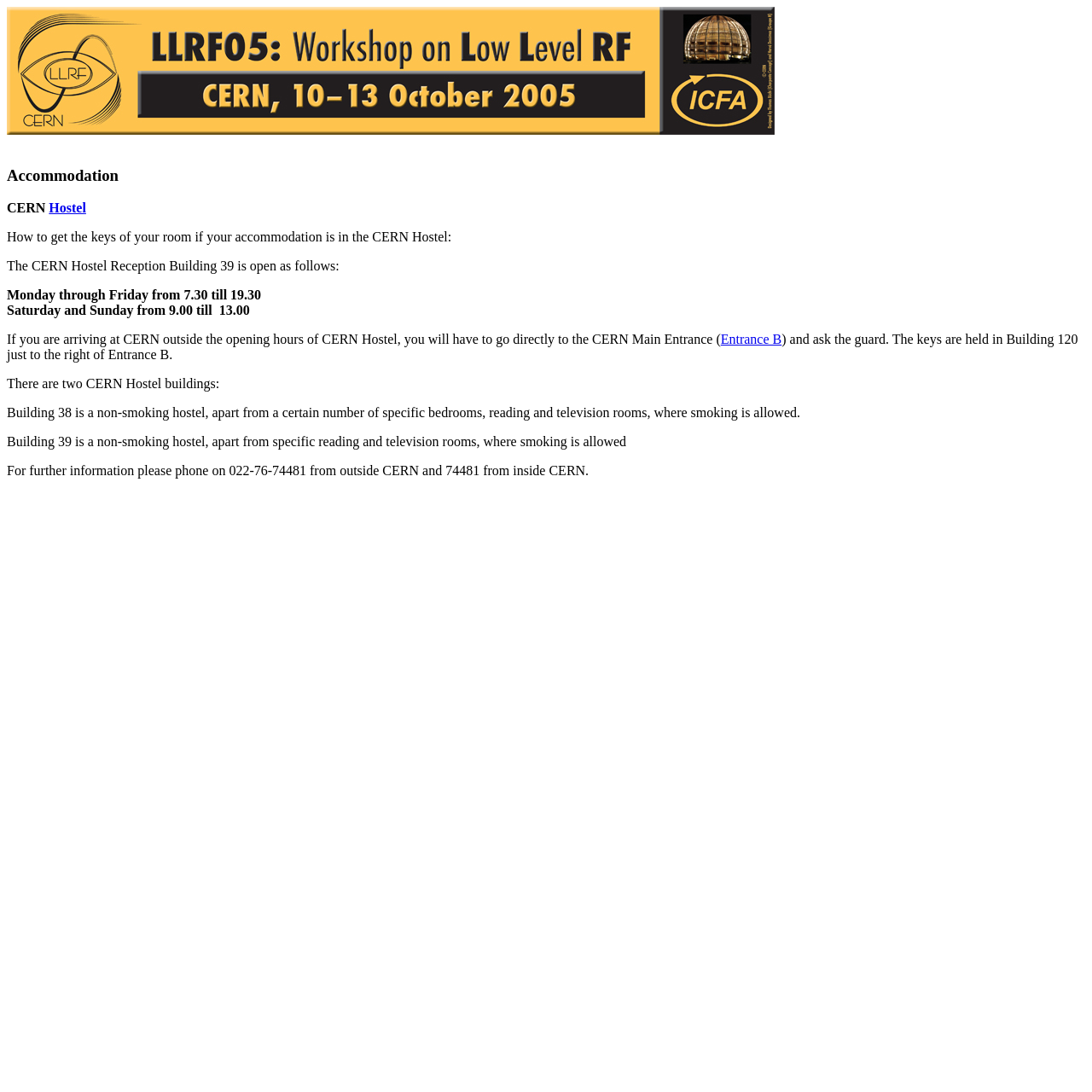Give a concise answer using only one word or phrase for this question:
What is the phone number to call for further information about CERN Hostel?

022-76-74481